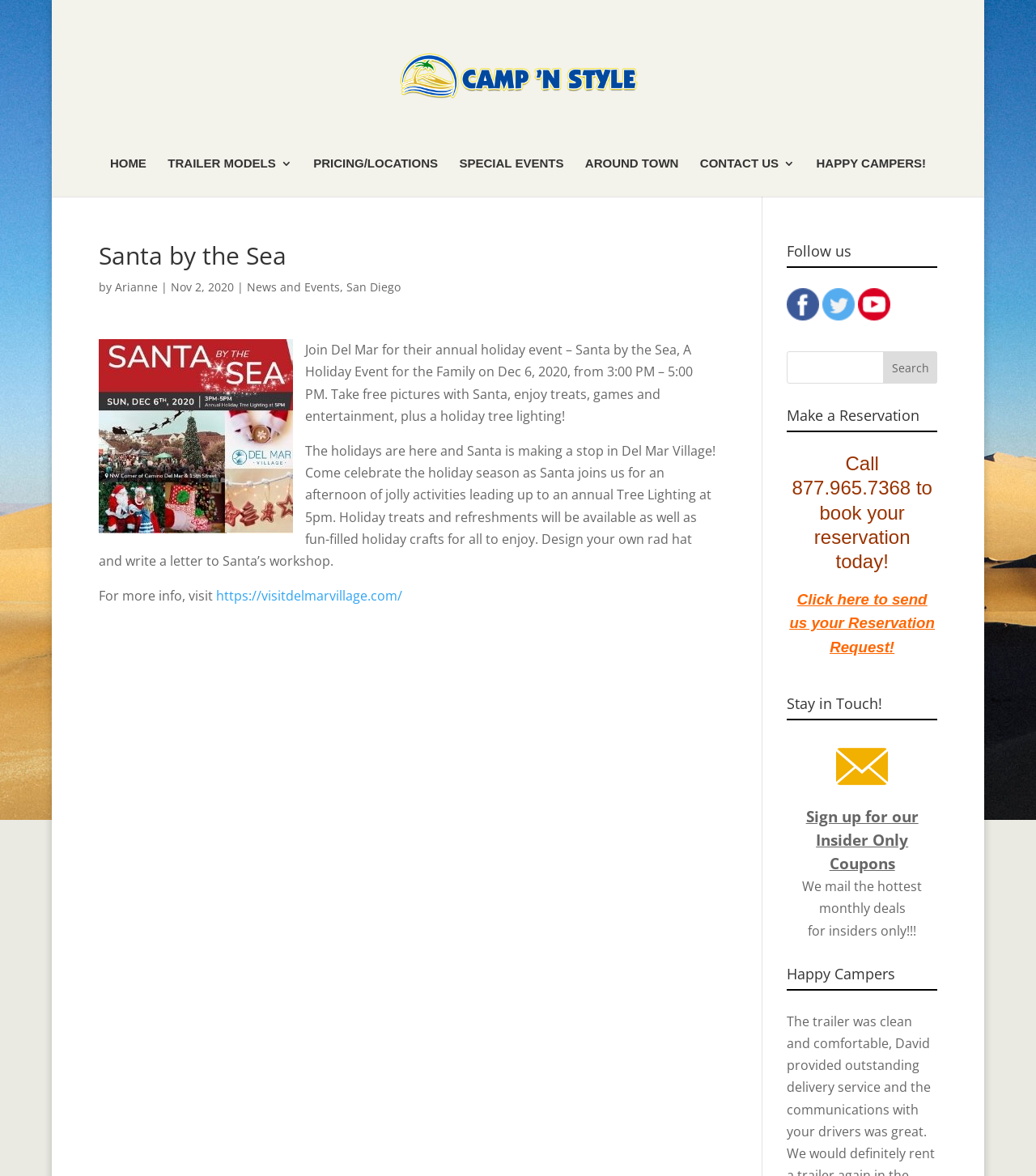Give the bounding box coordinates for this UI element: "alt="Trailer Rentals - Campnstyle"". The coordinates should be four float numbers between 0 and 1, arranged as [left, top, right, bottom].

[0.174, 0.059, 0.83, 0.07]